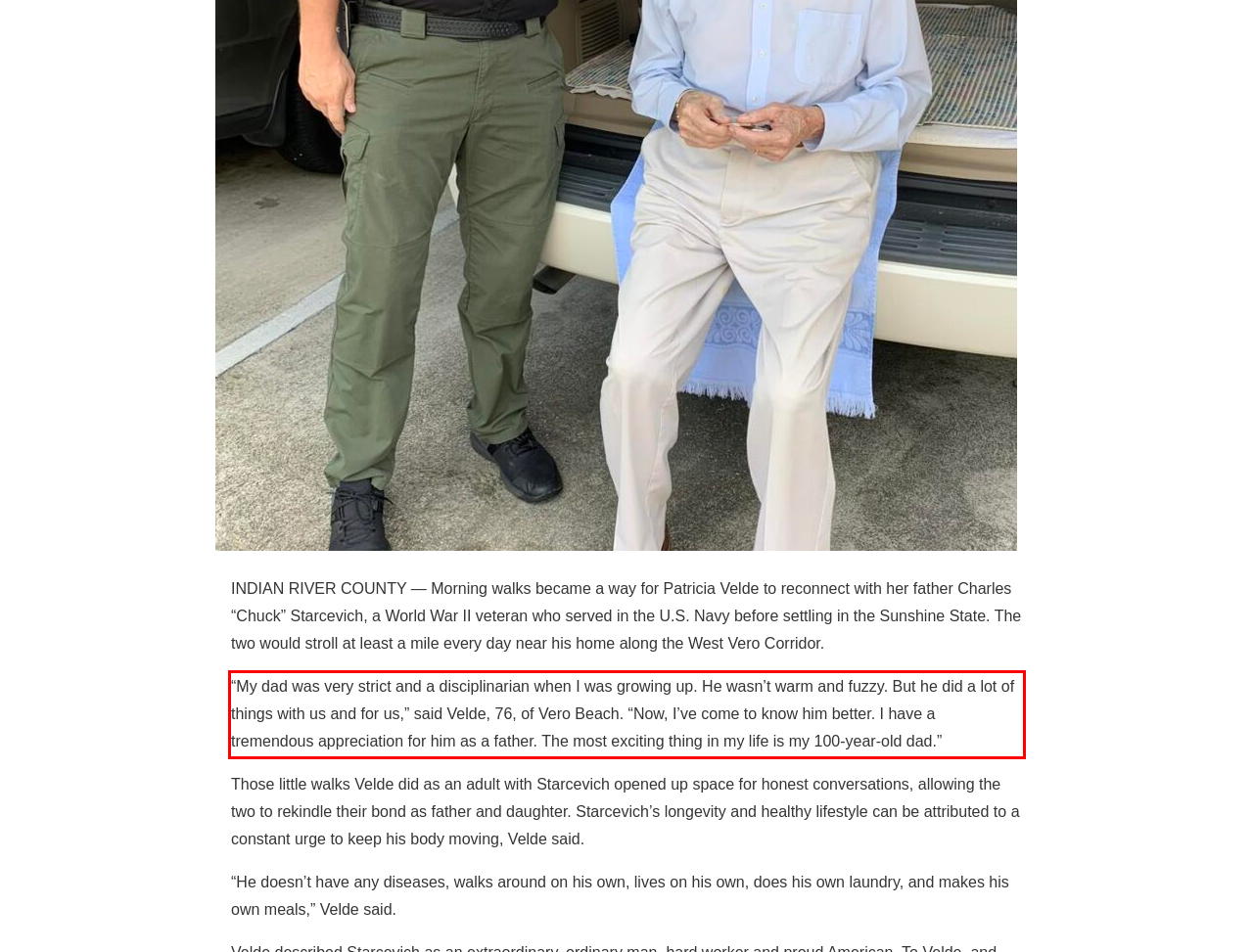Within the screenshot of a webpage, identify the red bounding box and perform OCR to capture the text content it contains.

“My dad was very strict and a disciplinarian when I was growing up. He wasn’t warm and fuzzy. But he did a lot of things with us and for us,” said Velde, 76, of Vero Beach. “Now, I’ve come to know him better. I have a tremendous appreciation for him as a father. The most exciting thing in my life is my 100-year-old dad.”